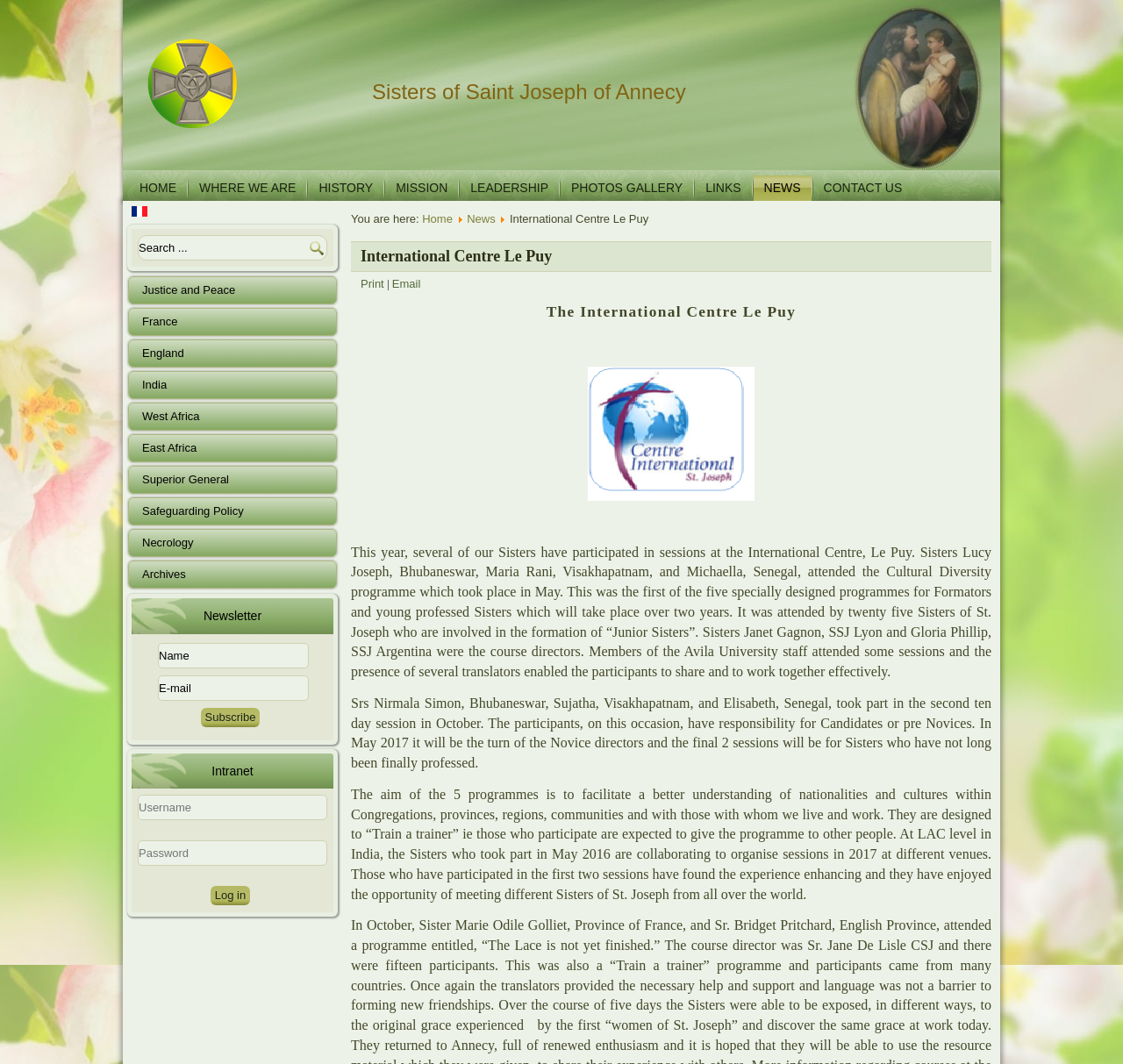Bounding box coordinates must be specified in the format (top-left x, top-left y, bottom-right x, bottom-right y). All values should be floating point numbers between 0 and 1. What are the bounding box coordinates of the UI element described as: Where we are

[0.168, 0.165, 0.273, 0.189]